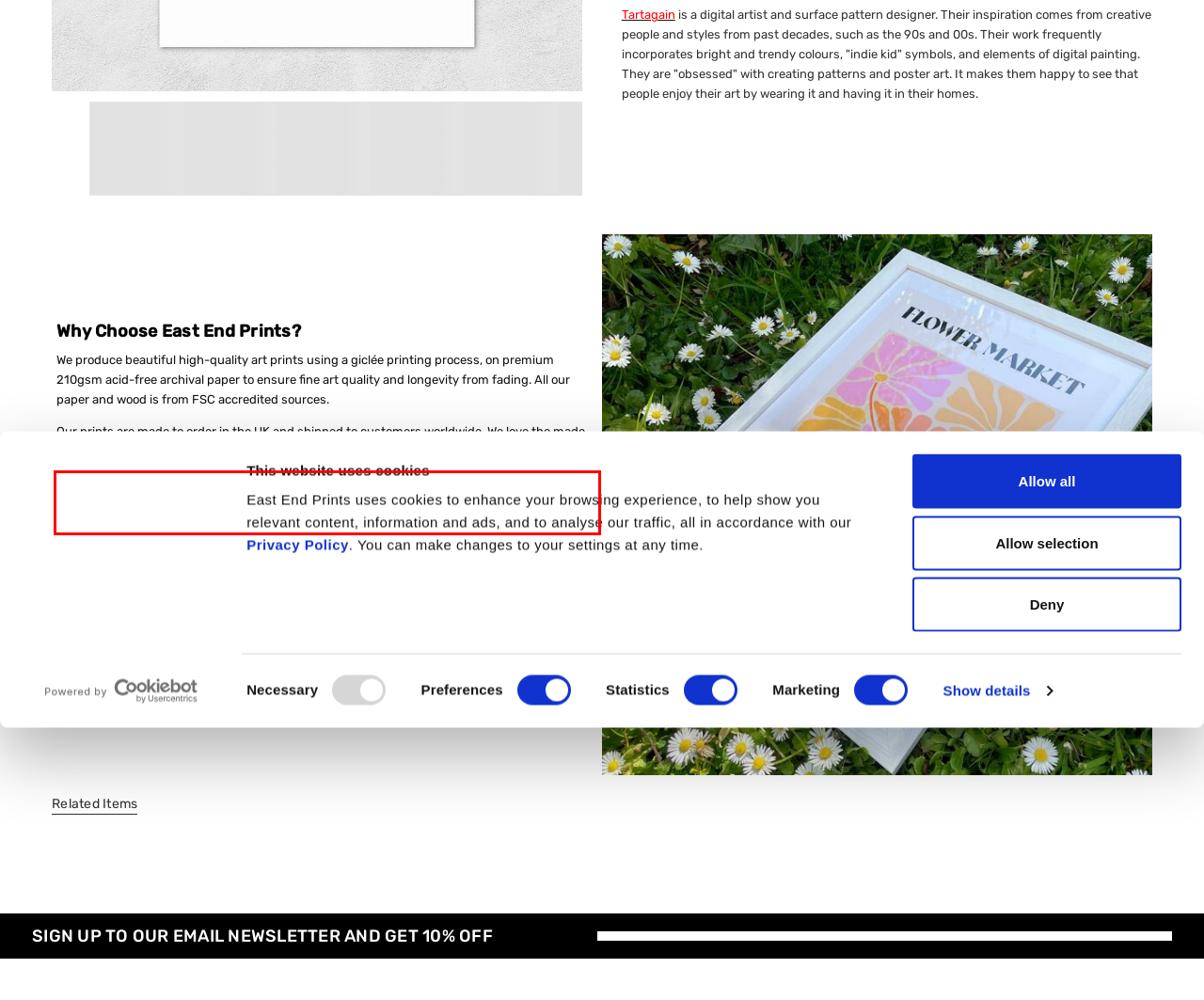Please examine the screenshot of the webpage and read the text present within the red rectangle bounding box.

The glaze used in our wood frames is optically the same as glass, but is more lightweight for easier handling and greater safety. The hanging system on the back of our frames allows you to hang your art with a single screw.